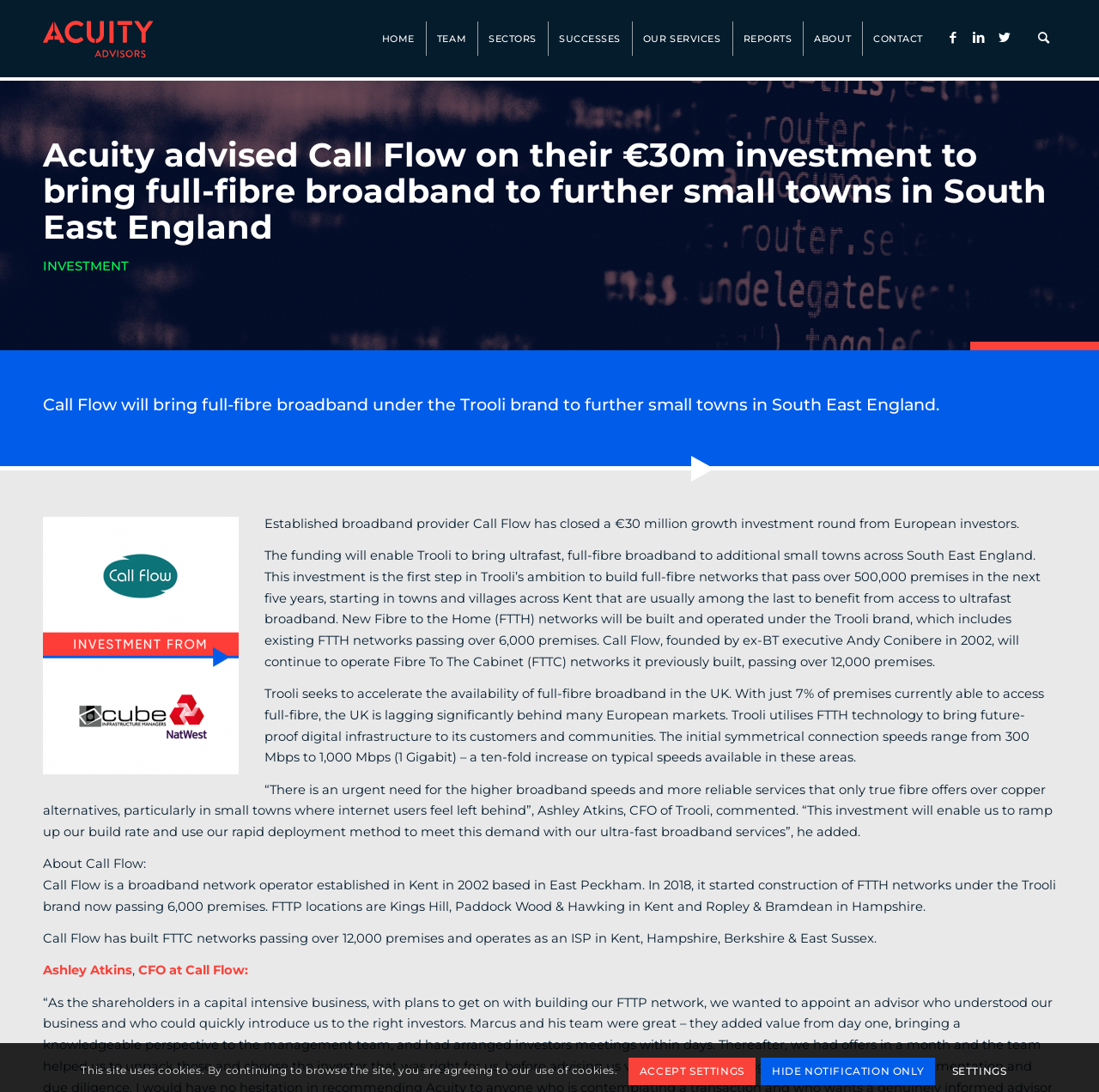Answer the question in a single word or phrase:
What is the current percentage of premises in the UK that have access to full-fibre broadband?

7%